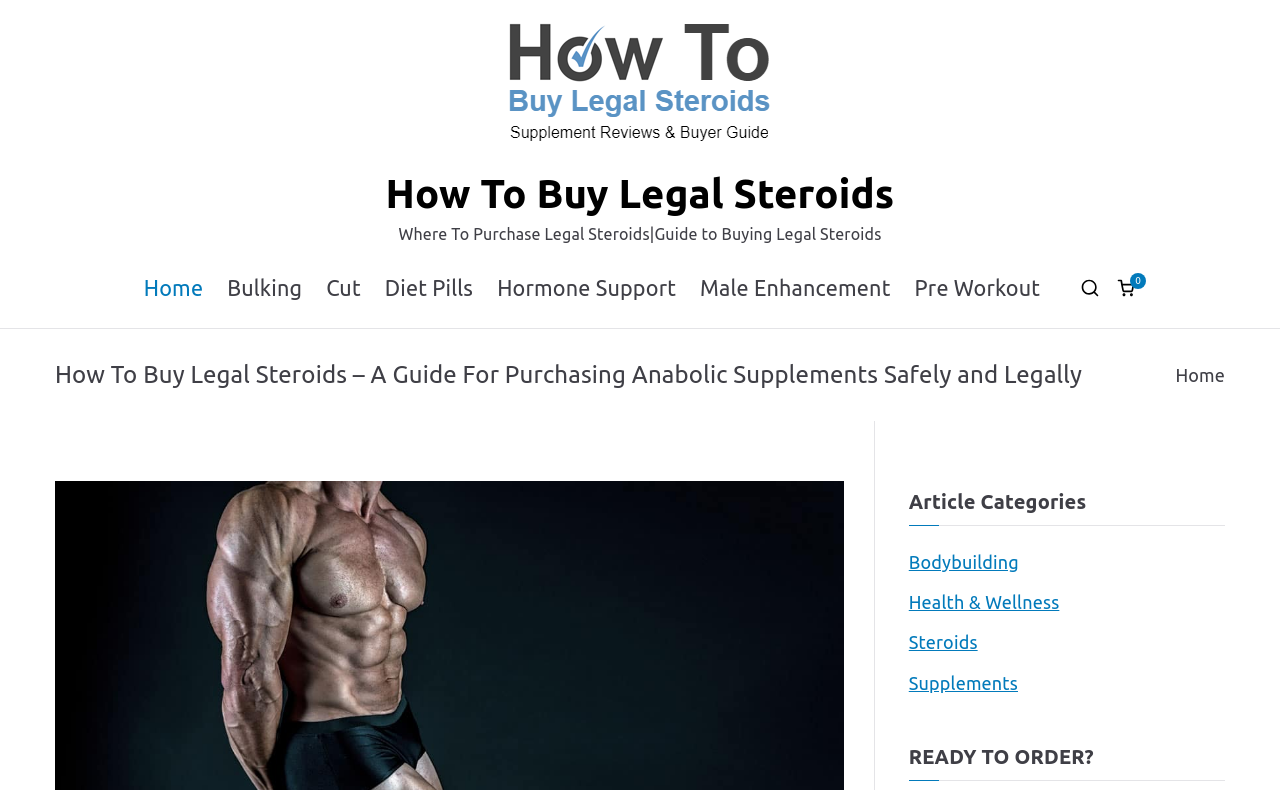Predict the bounding box coordinates for the UI element described as: "Health & Wellness". The coordinates should be four float numbers between 0 and 1, presented as [left, top, right, bottom].

[0.71, 0.742, 0.828, 0.783]